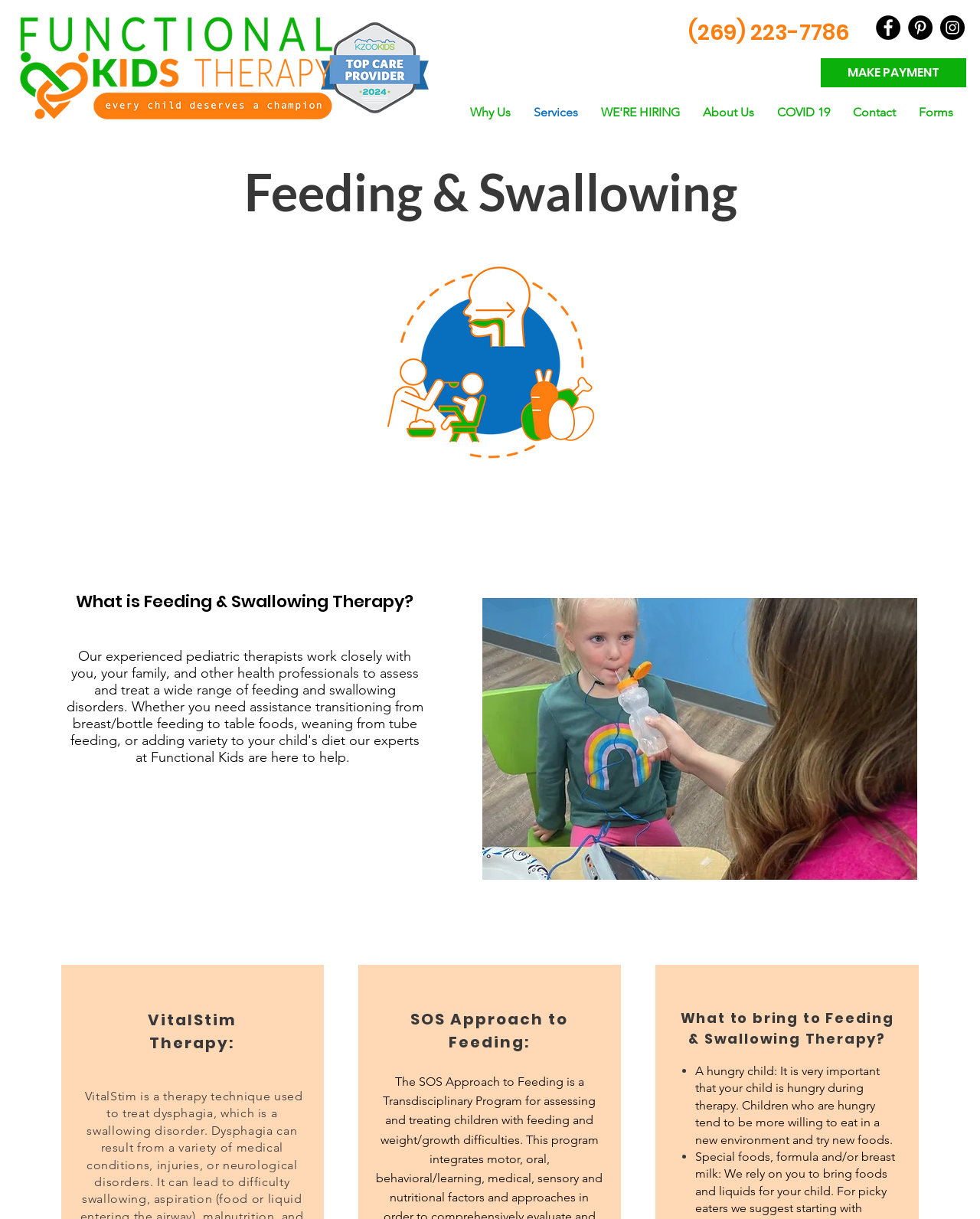Extract the bounding box of the UI element described as: "aria-label="Pinterest"".

[0.927, 0.013, 0.952, 0.033]